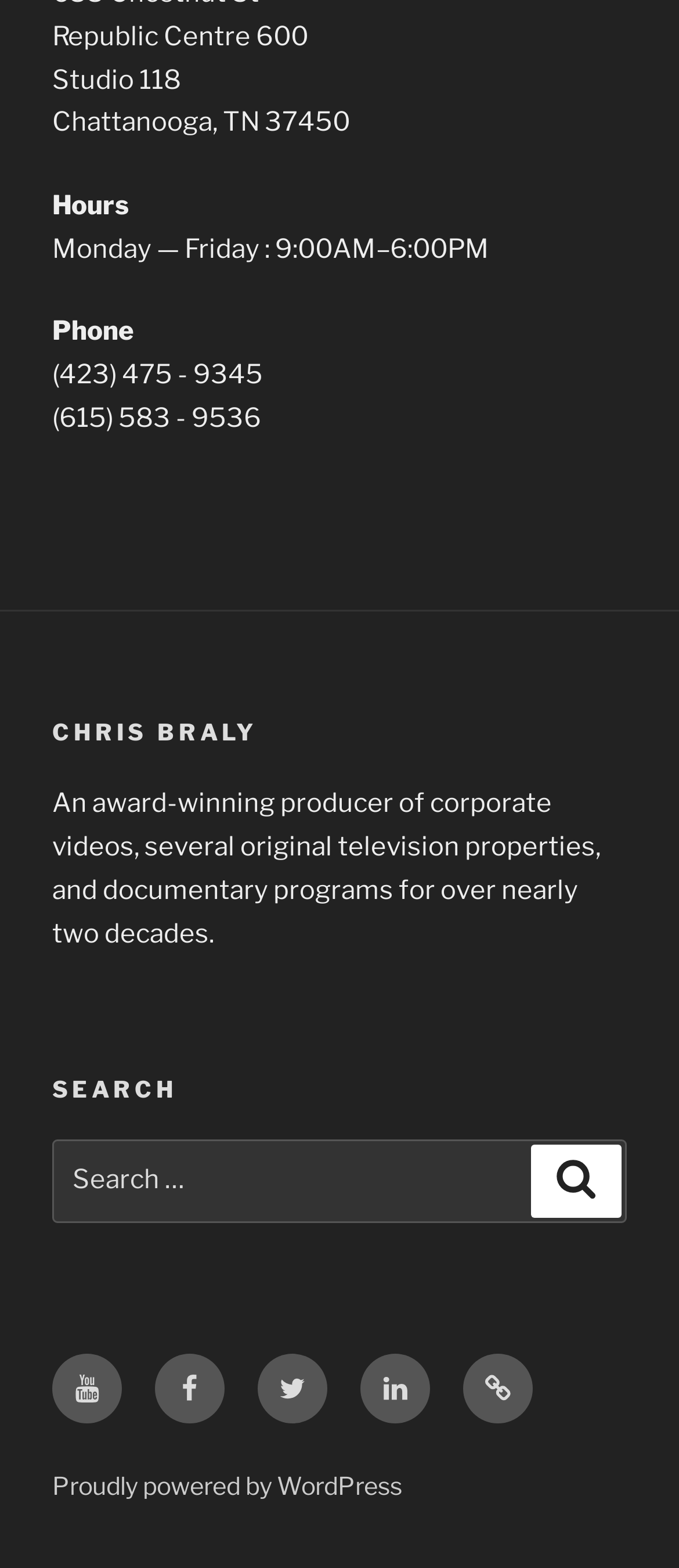Calculate the bounding box coordinates of the UI element given the description: "Proudly powered by WordPress".

[0.077, 0.937, 0.592, 0.956]